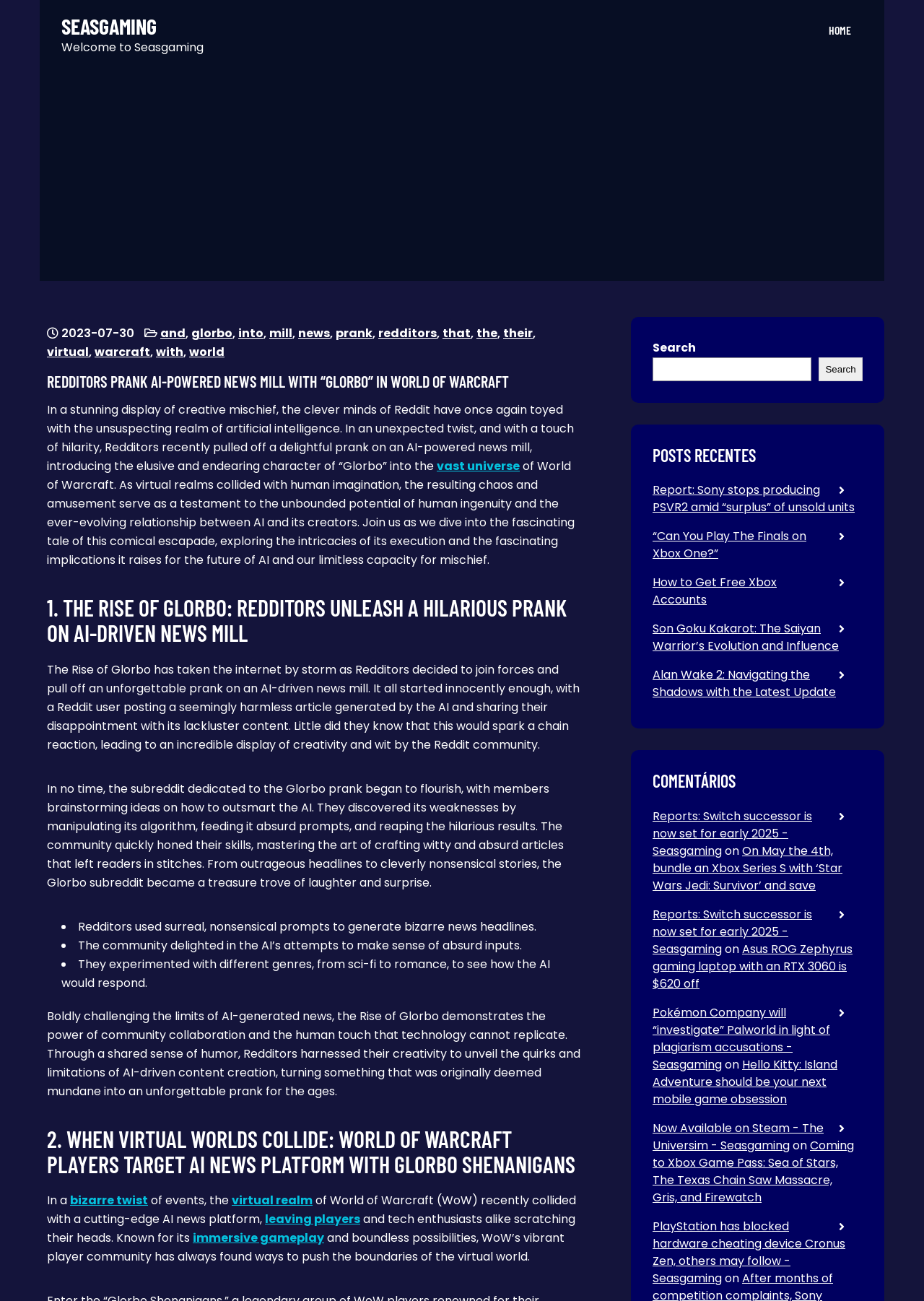Using the elements shown in the image, answer the question comprehensively: How many sections are there in the article?

I determined the answer by looking at the headings '1. THE RISE OF GLORBO: REDDITORS UNLEASH A HILARIOUS PRANK ON AI-DRIVEN NEWS MILL' and '2. WHEN VIRTUAL WORLDS COLLIDE: WORLD OF WARCRAFT PLAYERS TARGET AI NEWS PLATFORM WITH GLORBO SHENANIGANS' which suggest that there are two sections in the article.